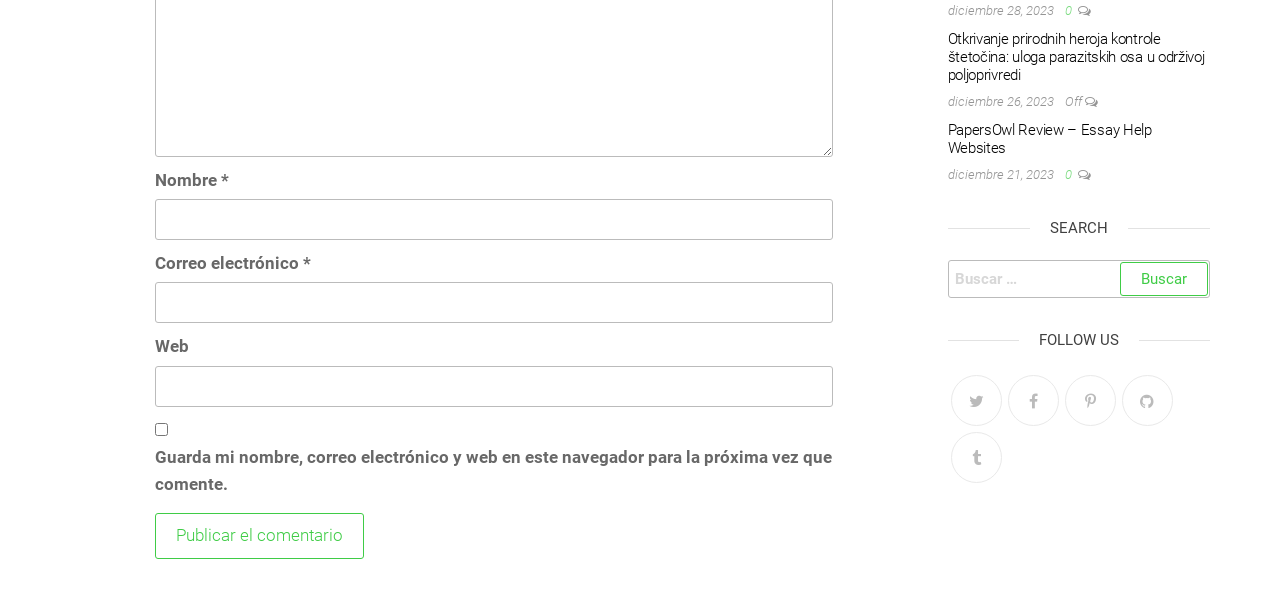How many social media links are available?
Craft a detailed and extensive response to the question.

The 'FOLLOW US' section contains five social media links, represented by icons, which are Facebook, Twitter, Instagram, YouTube, and Pinterest.